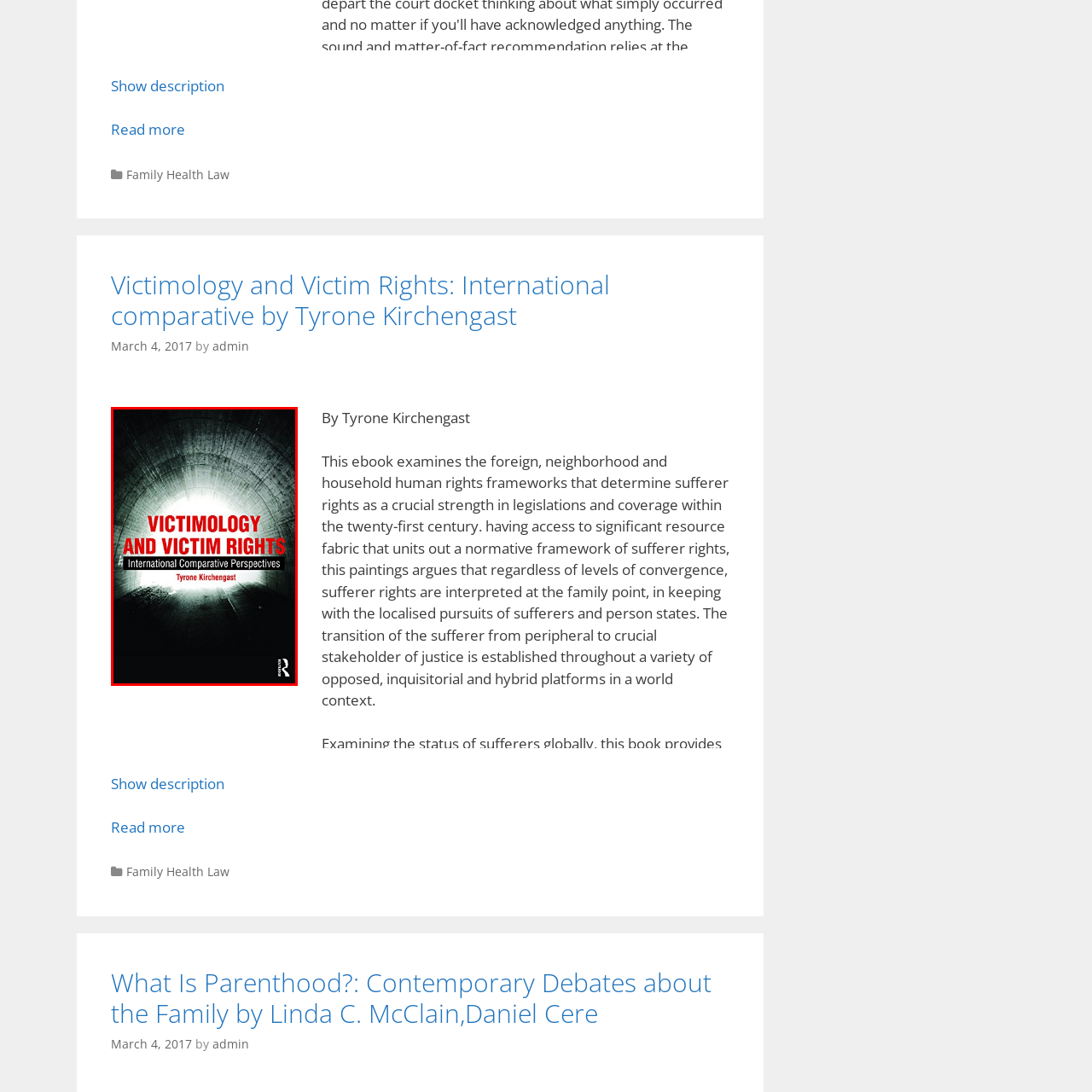What is the author's name?
Inspect the image area outlined by the red bounding box and deliver a detailed response to the question, based on the elements you observe.

The author's name is presented in a lighter font below the title of the book on the cover, indicating that the book is written by Tyrone Kirchengast.